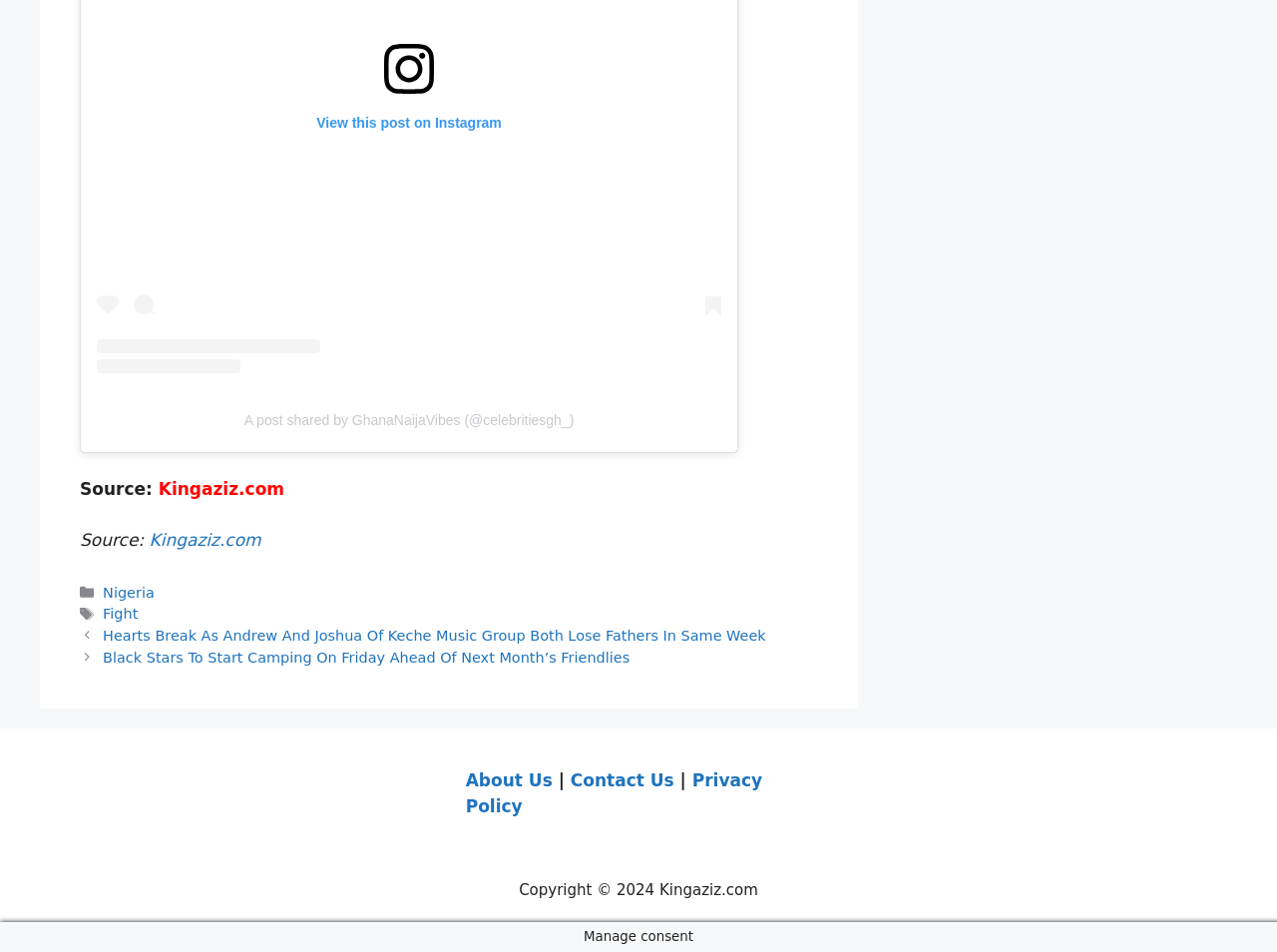Please determine the bounding box coordinates of the section I need to click to accomplish this instruction: "Check the latest news".

[0.062, 0.657, 0.641, 0.703]